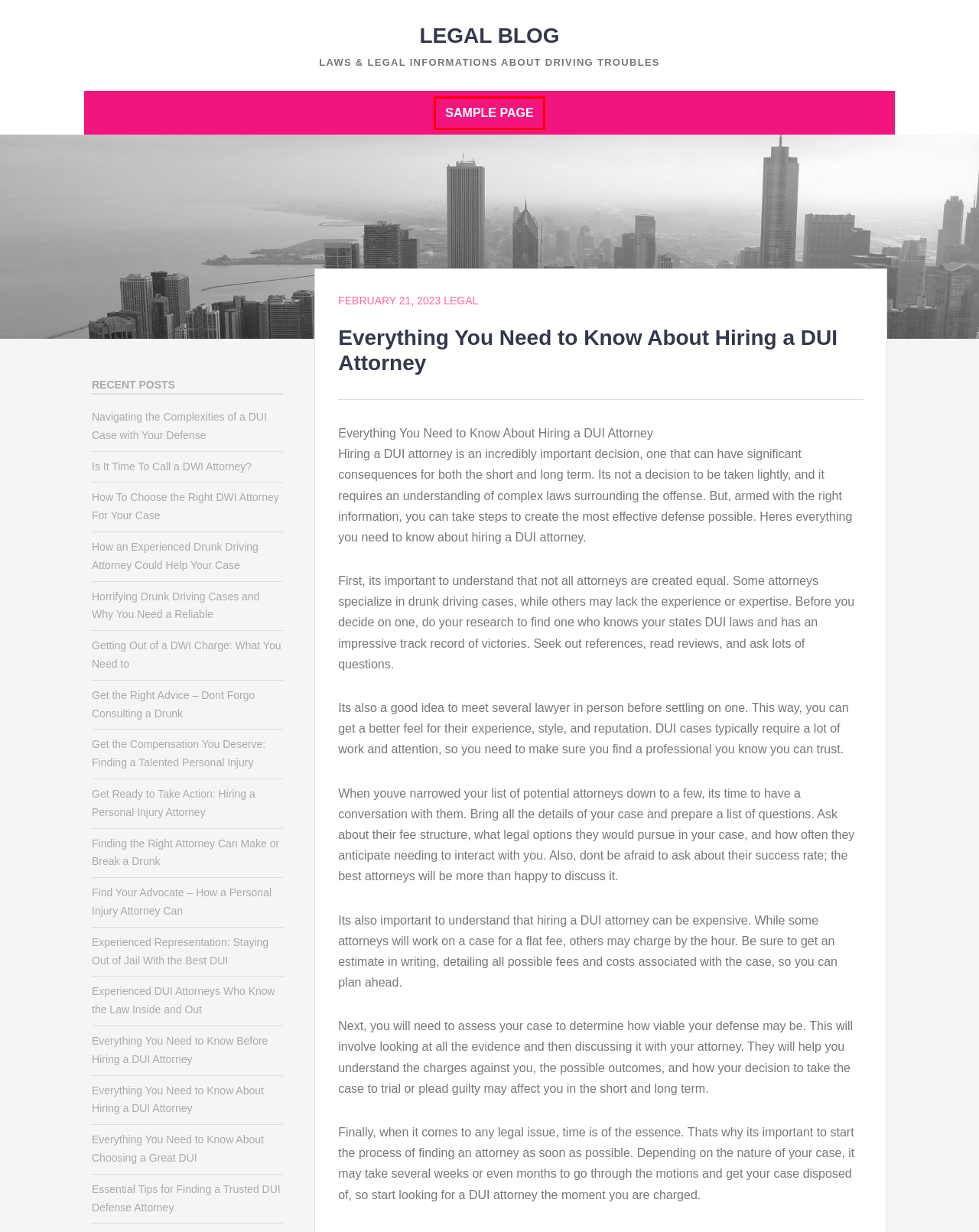Analyze the screenshot of a webpage with a red bounding box and select the webpage description that most accurately describes the new page resulting from clicking the element inside the red box. Here are the candidates:
A. Experienced DUI Attorneys Who Know the Law Inside and Out – Legal Blog
B. Navigating the Complexities of a DUI Case with Your Defense – Legal Blog
C. Legal – Legal Blog
D. Is It Time To Call a DWI Attorney? – Legal Blog
E. Getting Out of a DWI Charge: What You Need to – Legal Blog
F. Get the Right Advice – Dont Forgo Consulting a Drunk – Legal Blog
G. Sample Page – Legal Blog
H. How To Choose the Right DWI Attorney For Your Case – Legal Blog

G